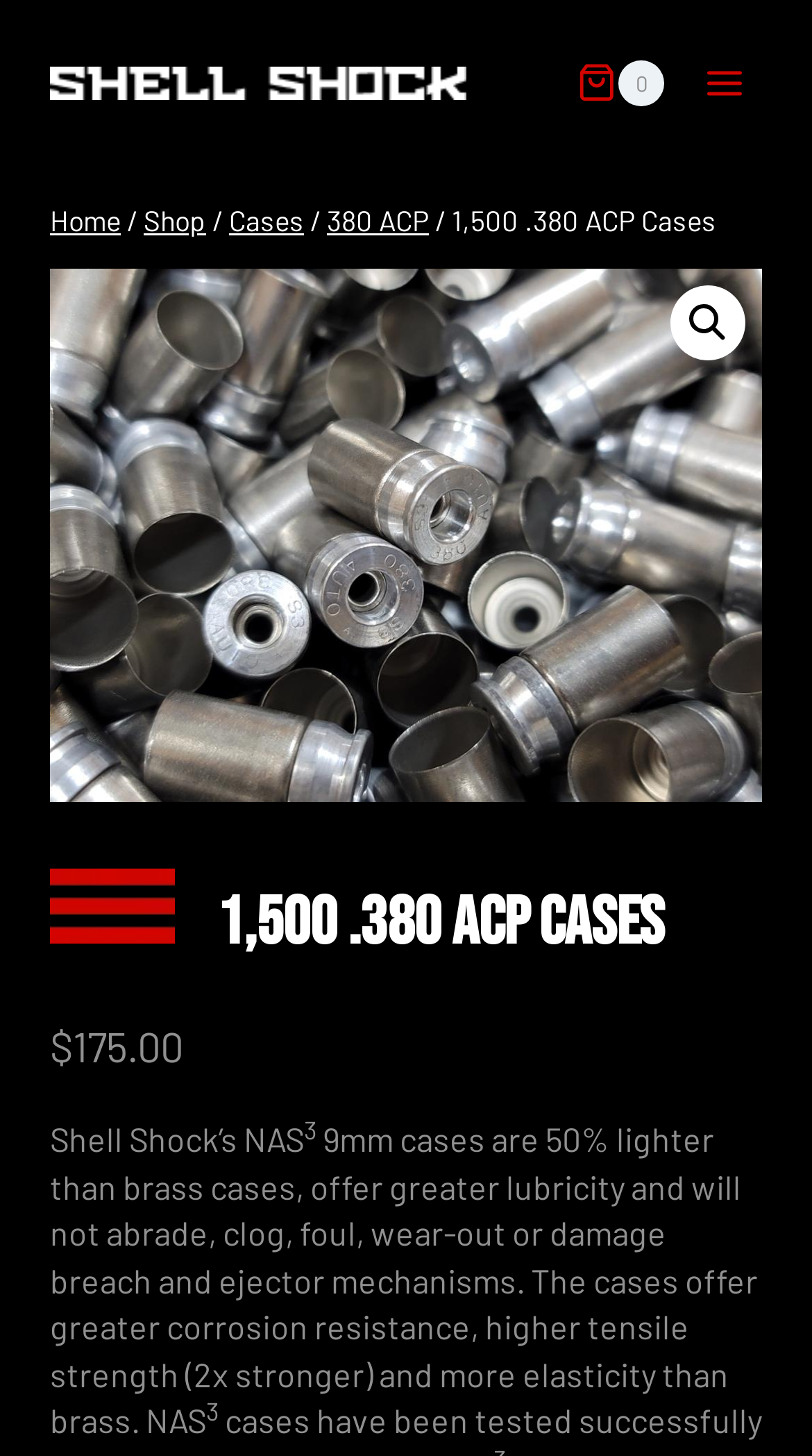Construct a comprehensive caption that outlines the webpage's structure and content.

The webpage is about Shell Shock Technologies' 1,500.380 ACP cases. At the top left, there is a link to the company's homepage, accompanied by a logo image. Next to it, on the top right, is a link to the shopping cart, also accompanied by an image. 

Below the top navigation, there is a button to open the menu, which is not expanded by default. The menu contains a navigation section with breadcrumbs, showing the current page's location in the website's hierarchy. The breadcrumbs start with a link to the home page, followed by links to the shop, cases, and 380 ACP categories, and finally, the current page, 1,500.380 ACP Cases.

On the top right, there is a search icon link. Below it, there is a large image that spans the entire width of the page. 

The main content of the page starts with a heading that reads "1,500.380 ACP Cases". Below the heading, there is a price section, showing the price of $175.00. 

The main description of the product is presented in a block of text, which explains the benefits of Shell Shock's NAS 9mm cases, including their lighter weight, greater lubricity, and resistance to corrosion and damage. The text also highlights the cases' higher tensile strength and elasticity compared to brass cases.